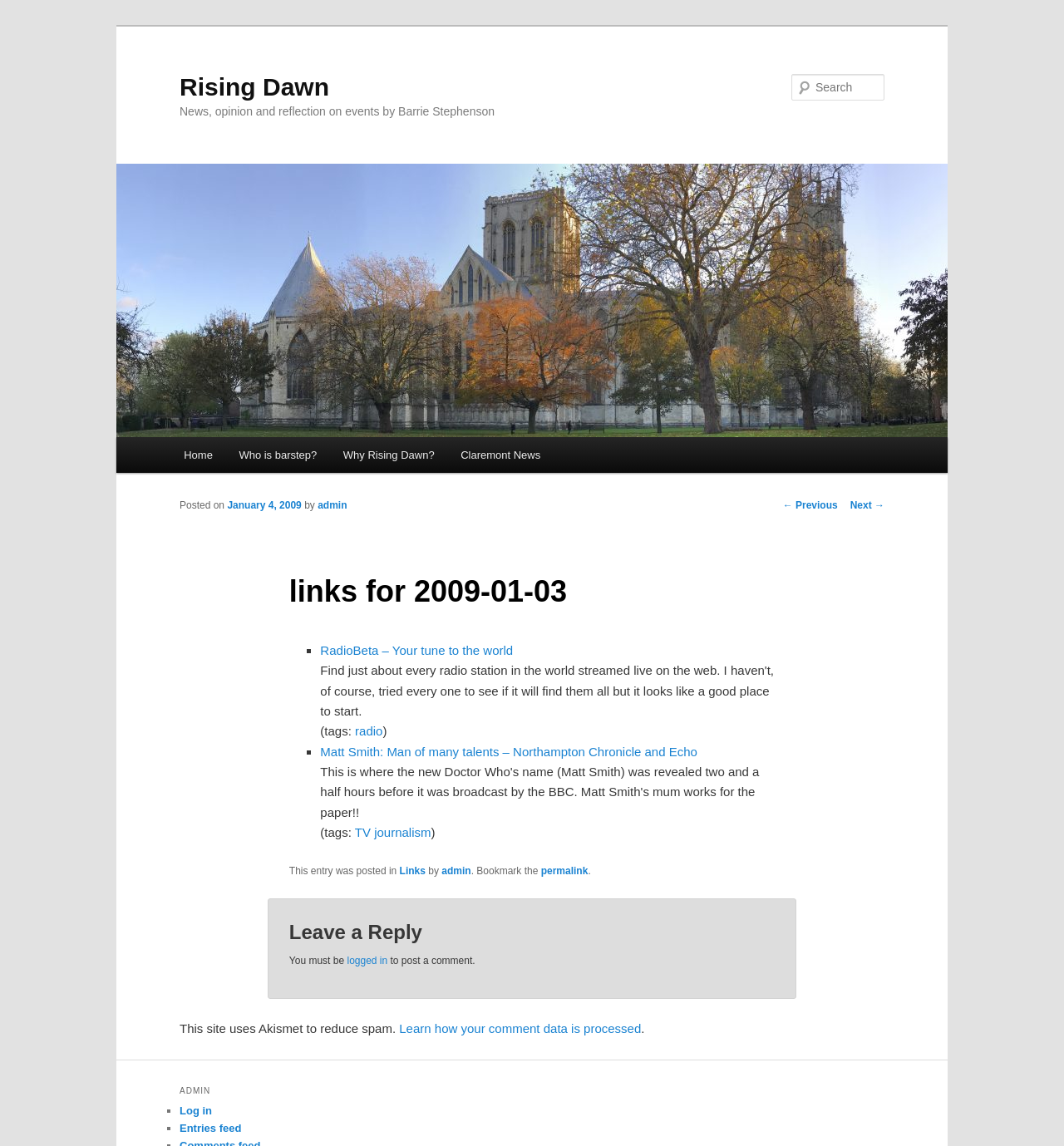Determine the bounding box coordinates for the UI element described. Format the coordinates as (top-left x, top-left y, bottom-right x, bottom-right y) and ensure all values are between 0 and 1. Element description: Pinterest

None